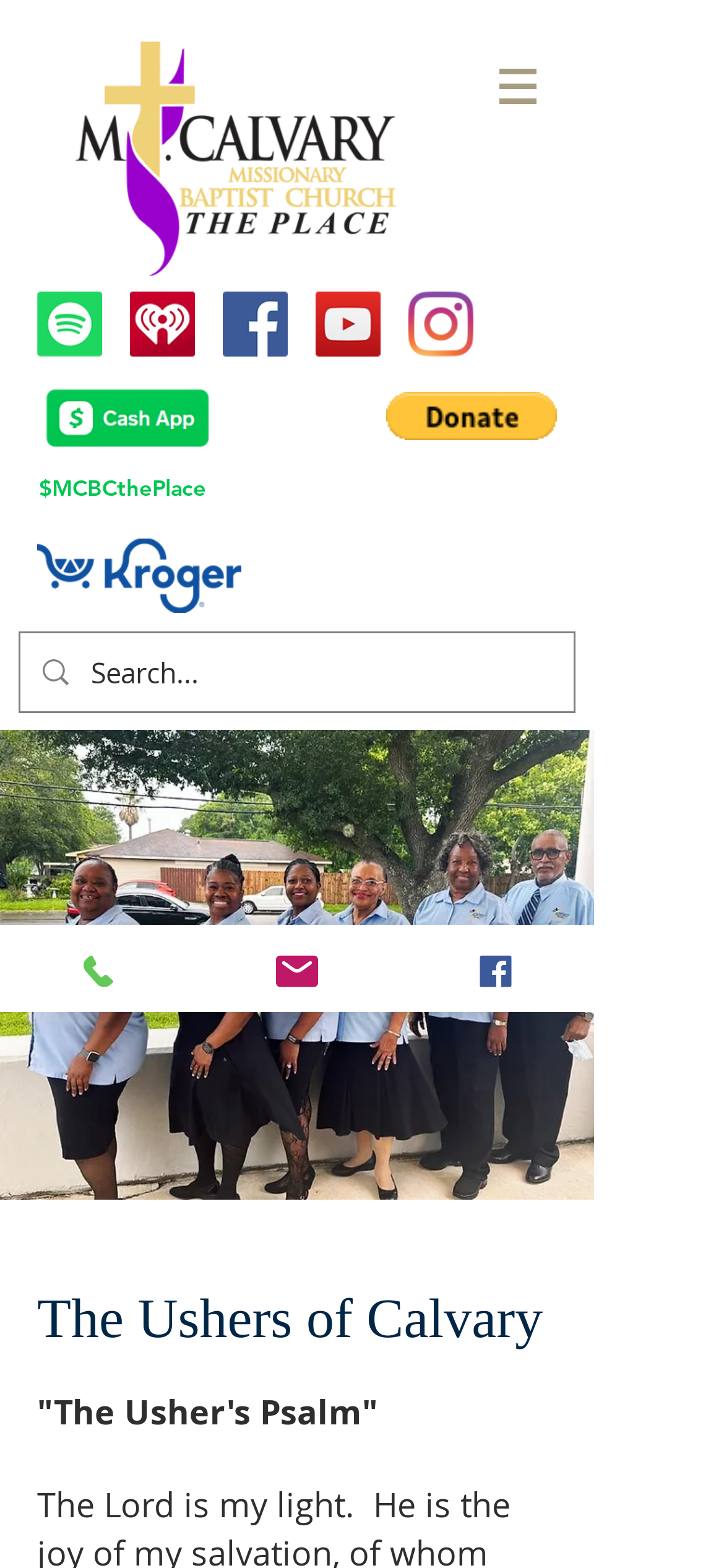How many images are there in the navigation section?
Please answer the question with a detailed and comprehensive explanation.

I examined the navigation section and found one image, which is the 'Logo color flatten transparent.png'.